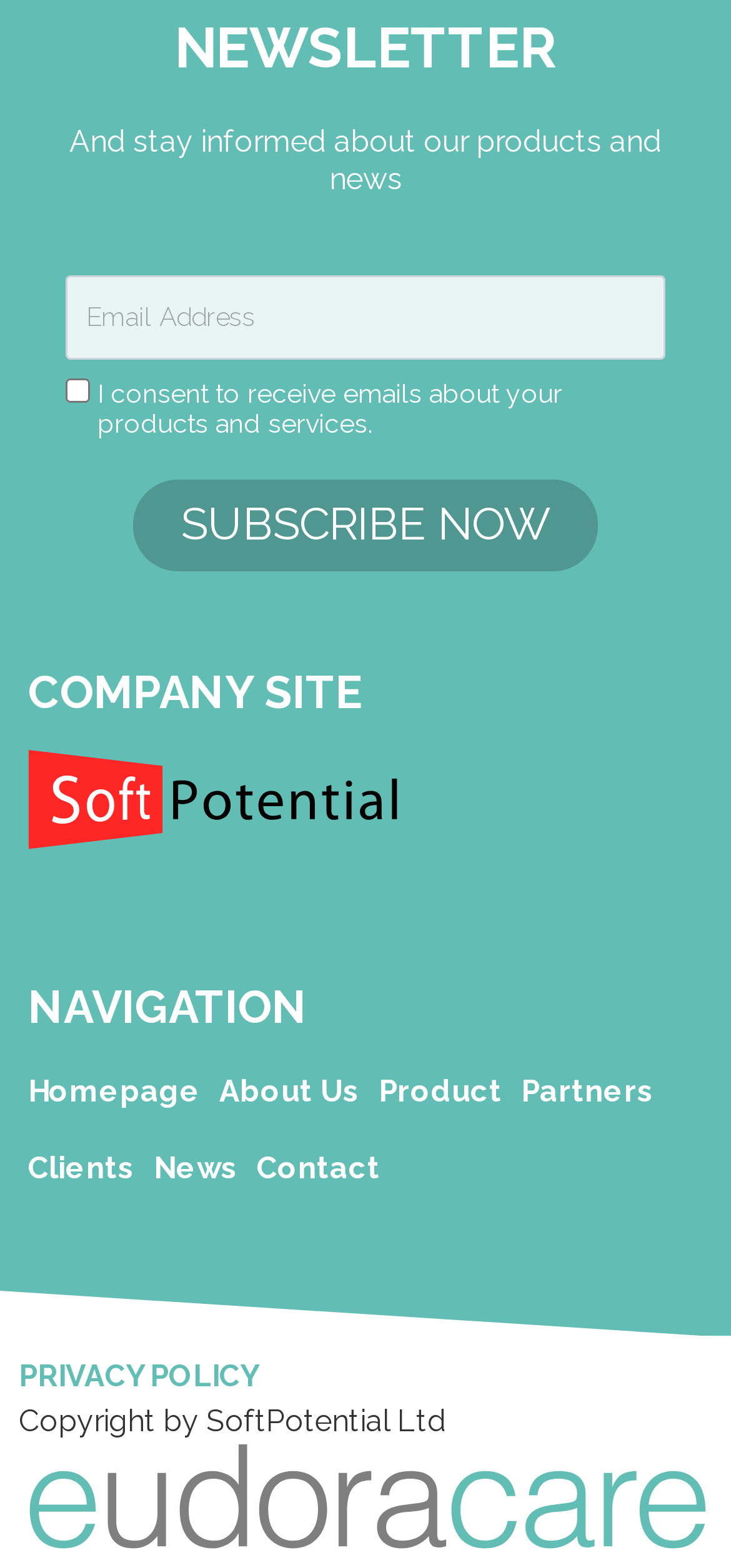What is the logo displayed at the bottom of the page?
Using the information from the image, answer the question thoroughly.

The image at the bottom of the page is described as the 'Eudoracare Logo', which suggests that it is the logo of the company or a related entity.